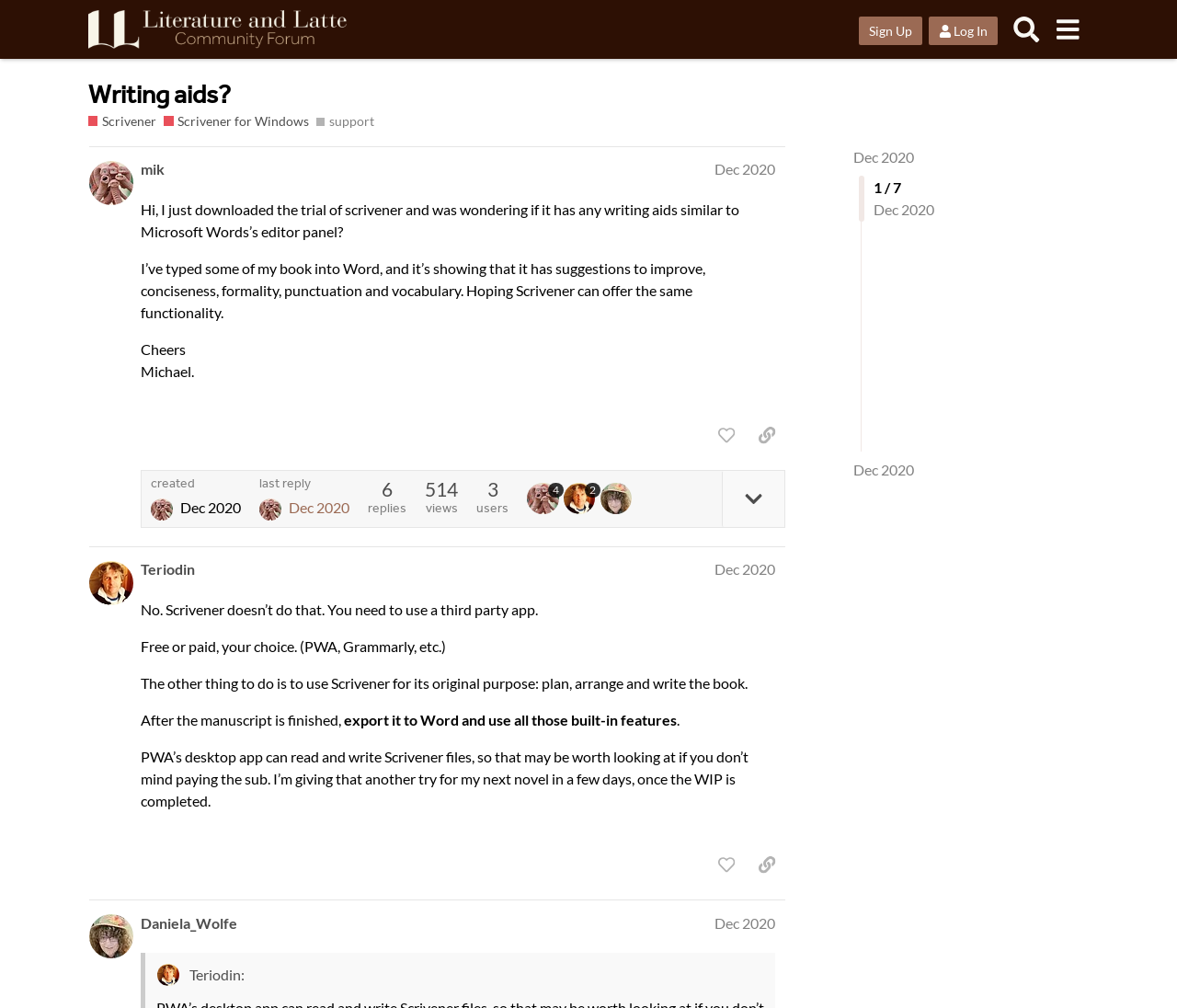Please locate the bounding box coordinates for the element that should be clicked to achieve the following instruction: "View post #1". Ensure the coordinates are given as four float numbers between 0 and 1, i.e., [left, top, right, bottom].

[0.076, 0.145, 0.713, 0.542]